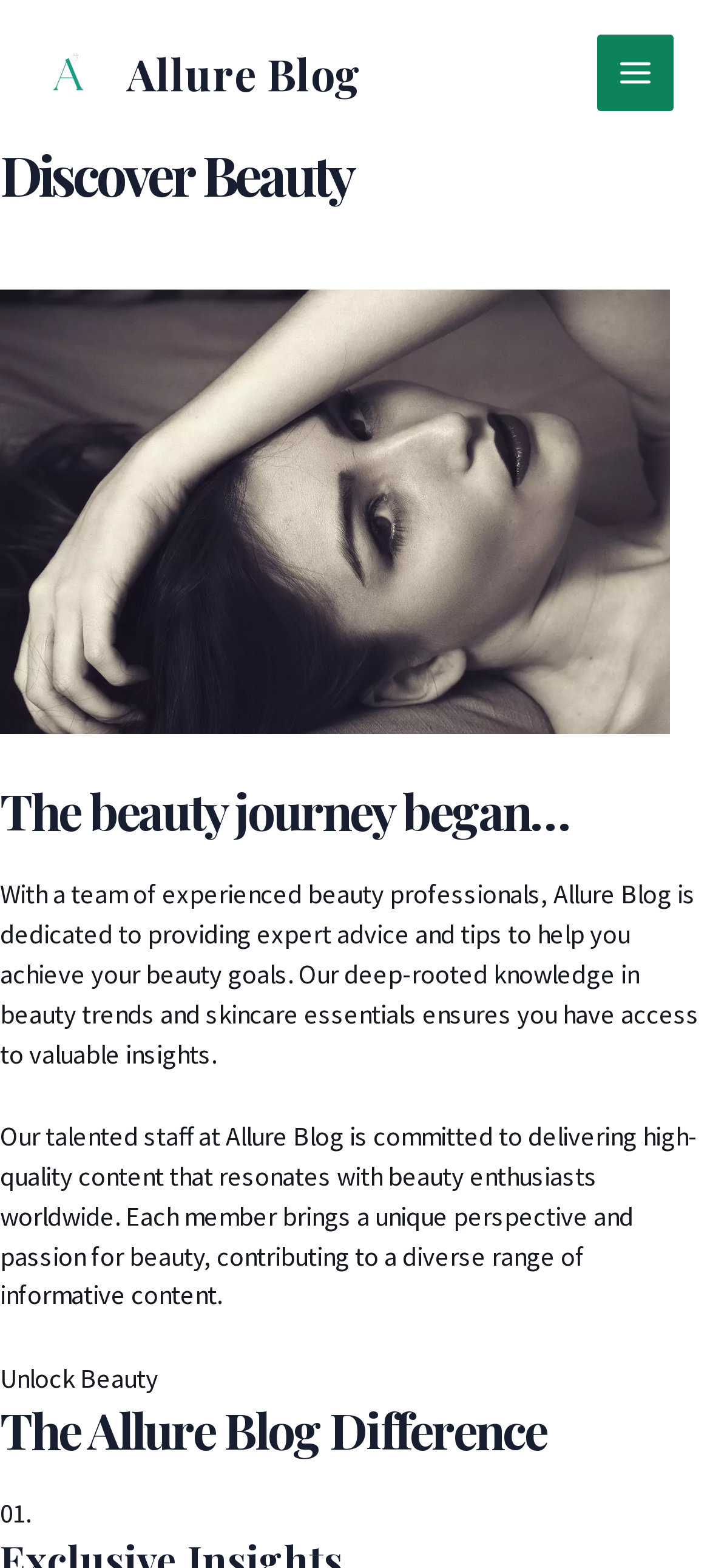What is the main topic of the blog?
Based on the screenshot, provide a one-word or short-phrase response.

Beauty